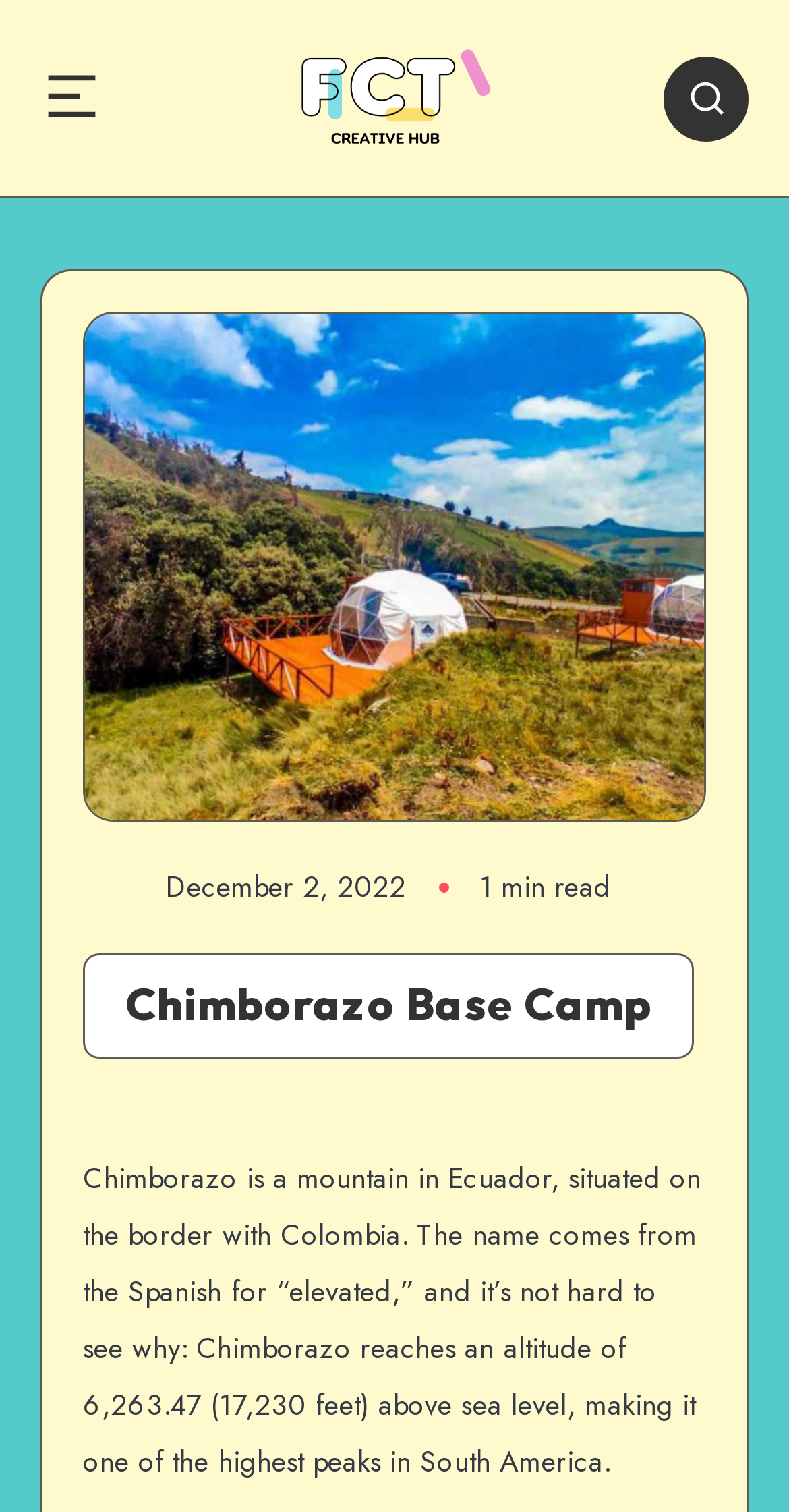Please give a succinct answer using a single word or phrase:
What is the altitude of Chimborazo?

6,263.47 meters